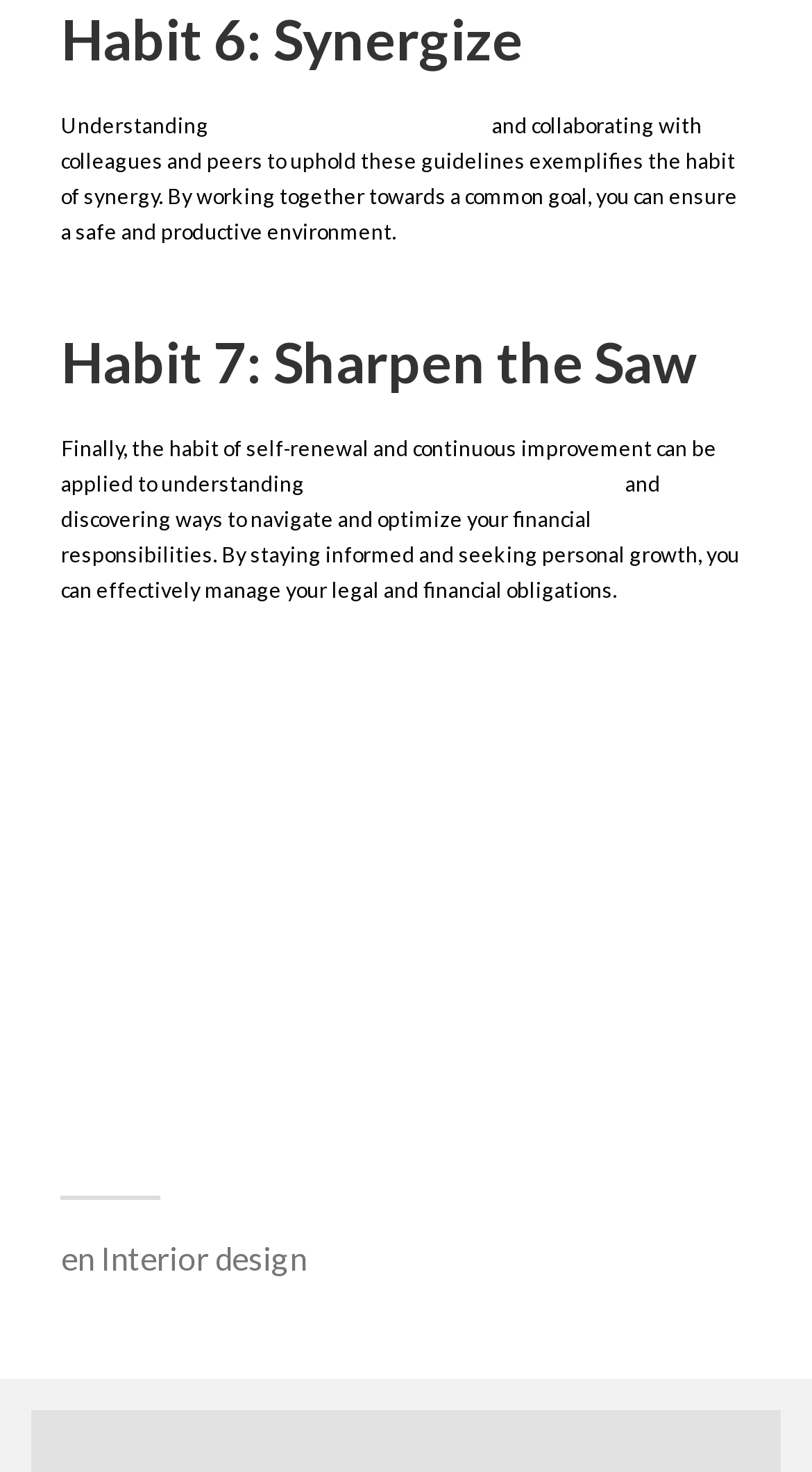Determine the bounding box of the UI component based on this description: "Effective Interracial Relationships". The bounding box coordinates should be four float values between 0 and 1, i.e., [left, top, right, bottom].

[0.5, 0.466, 0.818, 0.518]